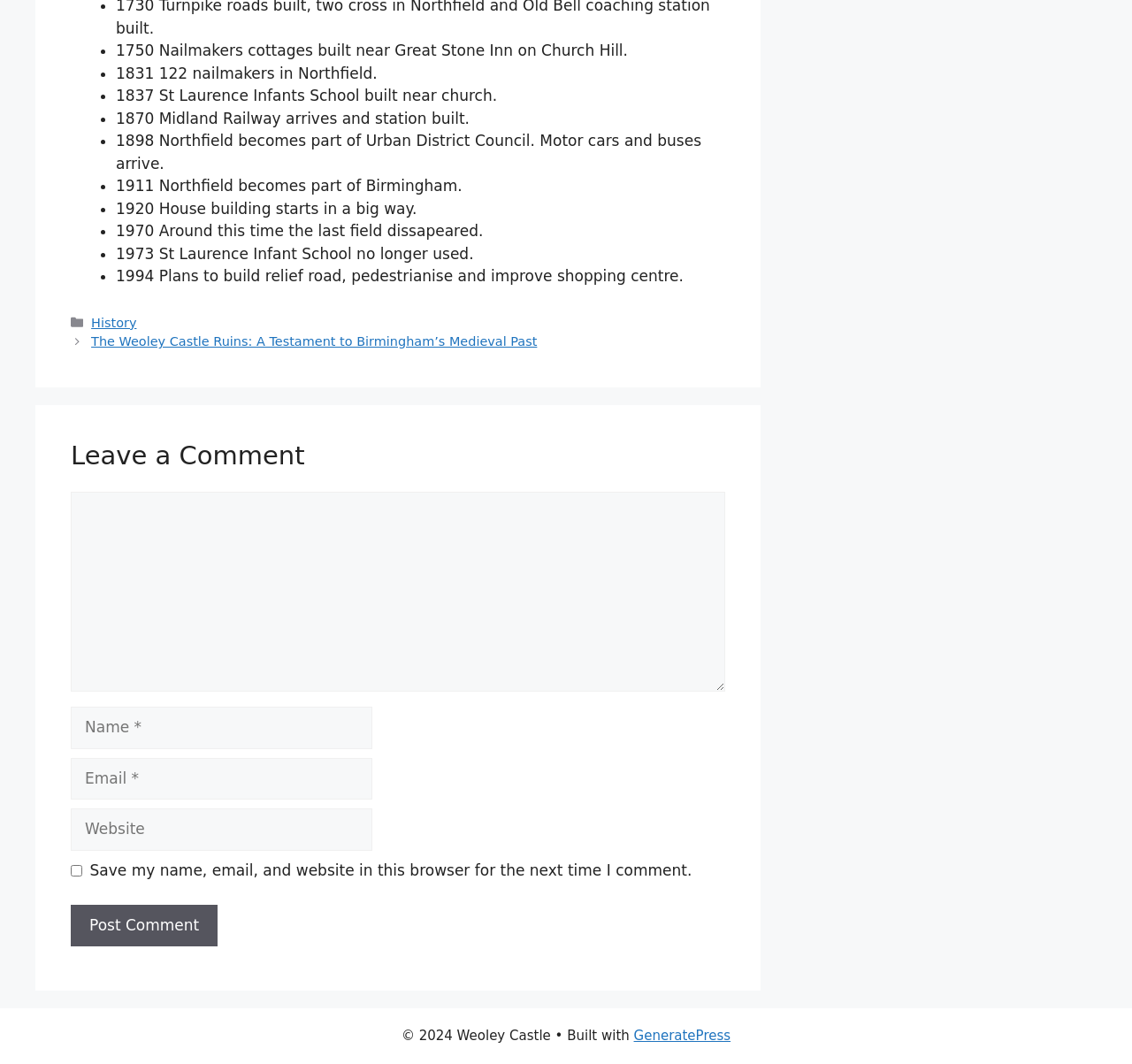Find the bounding box coordinates for the UI element that matches this description: "parent_node: Comment name="comment"".

[0.062, 0.462, 0.641, 0.65]